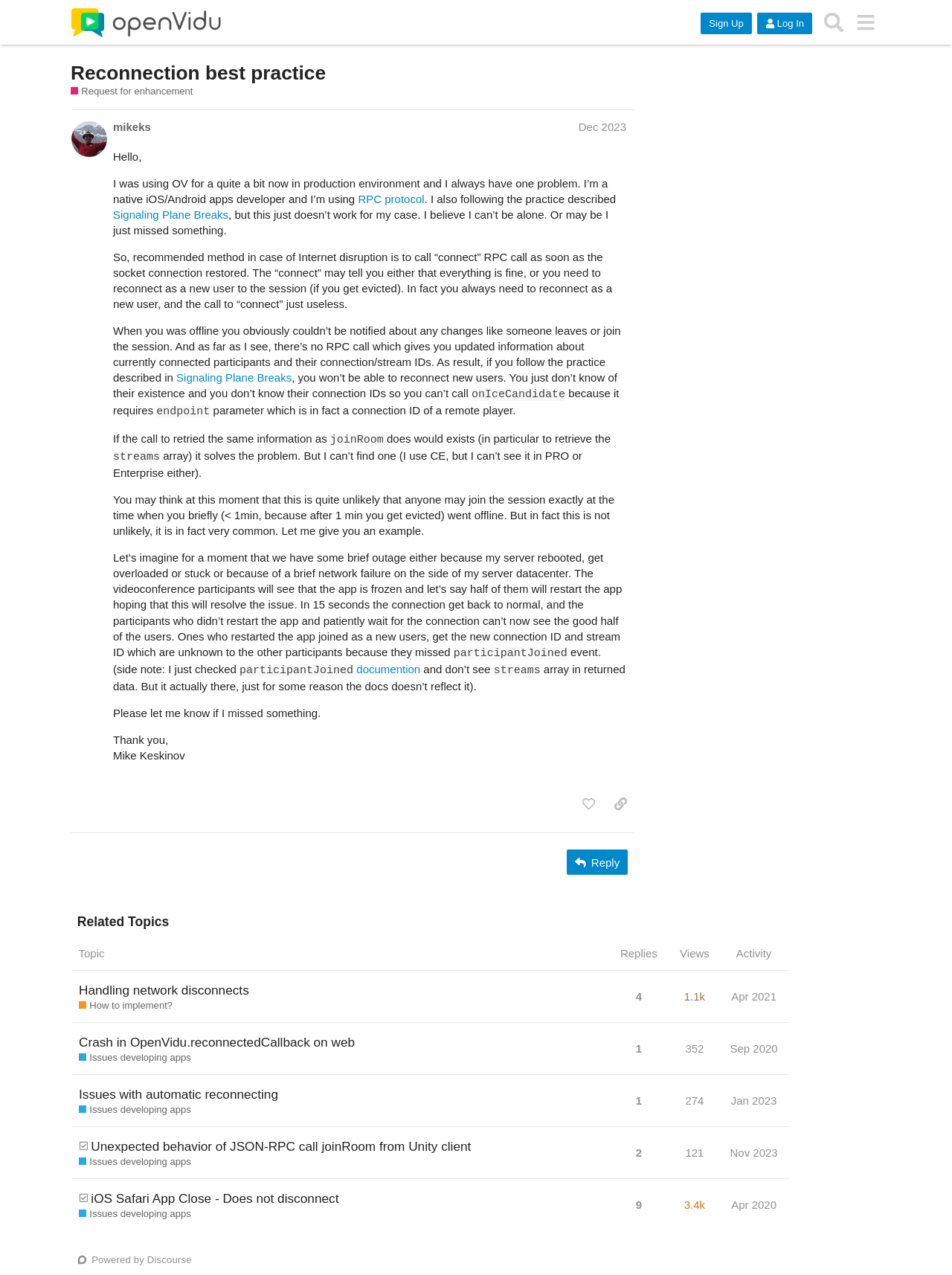What is the username of the post author? Examine the screenshot and reply using just one word or a brief phrase.

mikeks